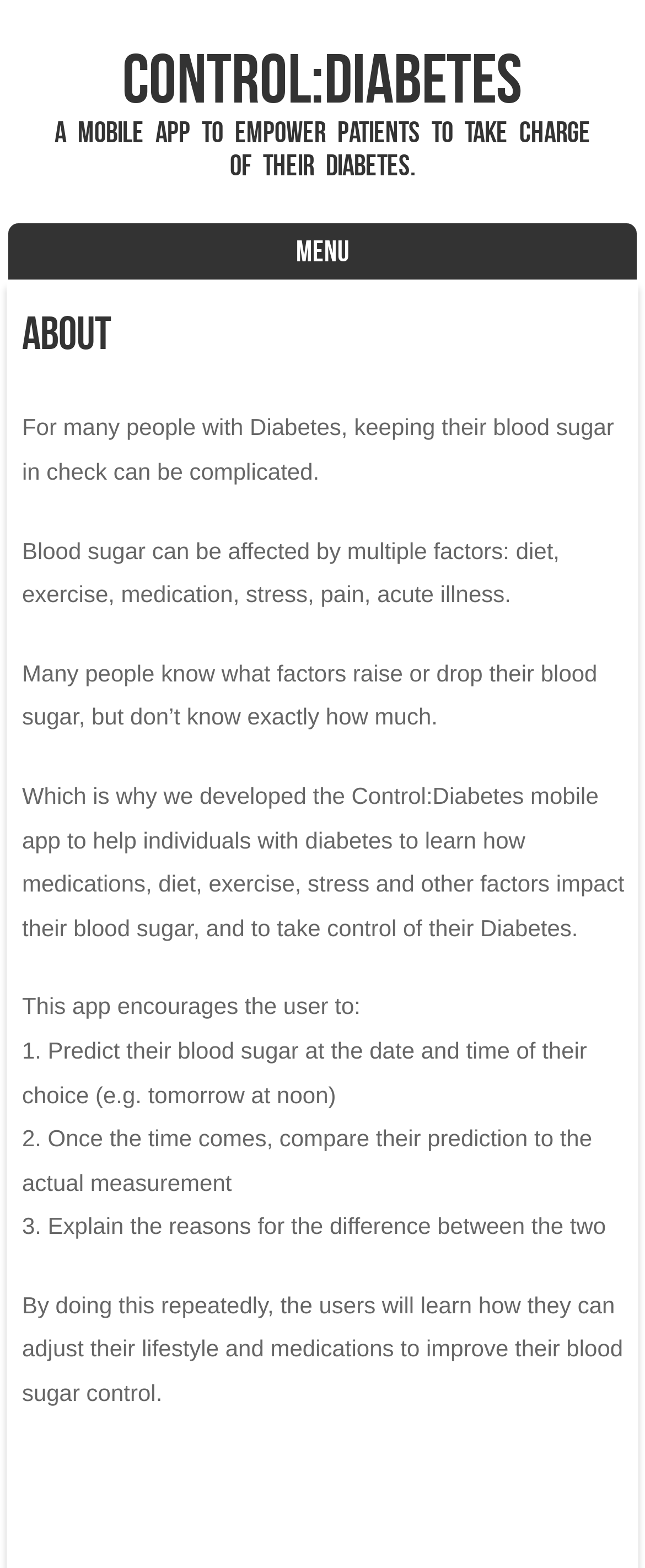Given the element description: "August 19, 2023", predict the bounding box coordinates of the UI element it refers to, using four float numbers between 0 and 1, i.e., [left, top, right, bottom].

None